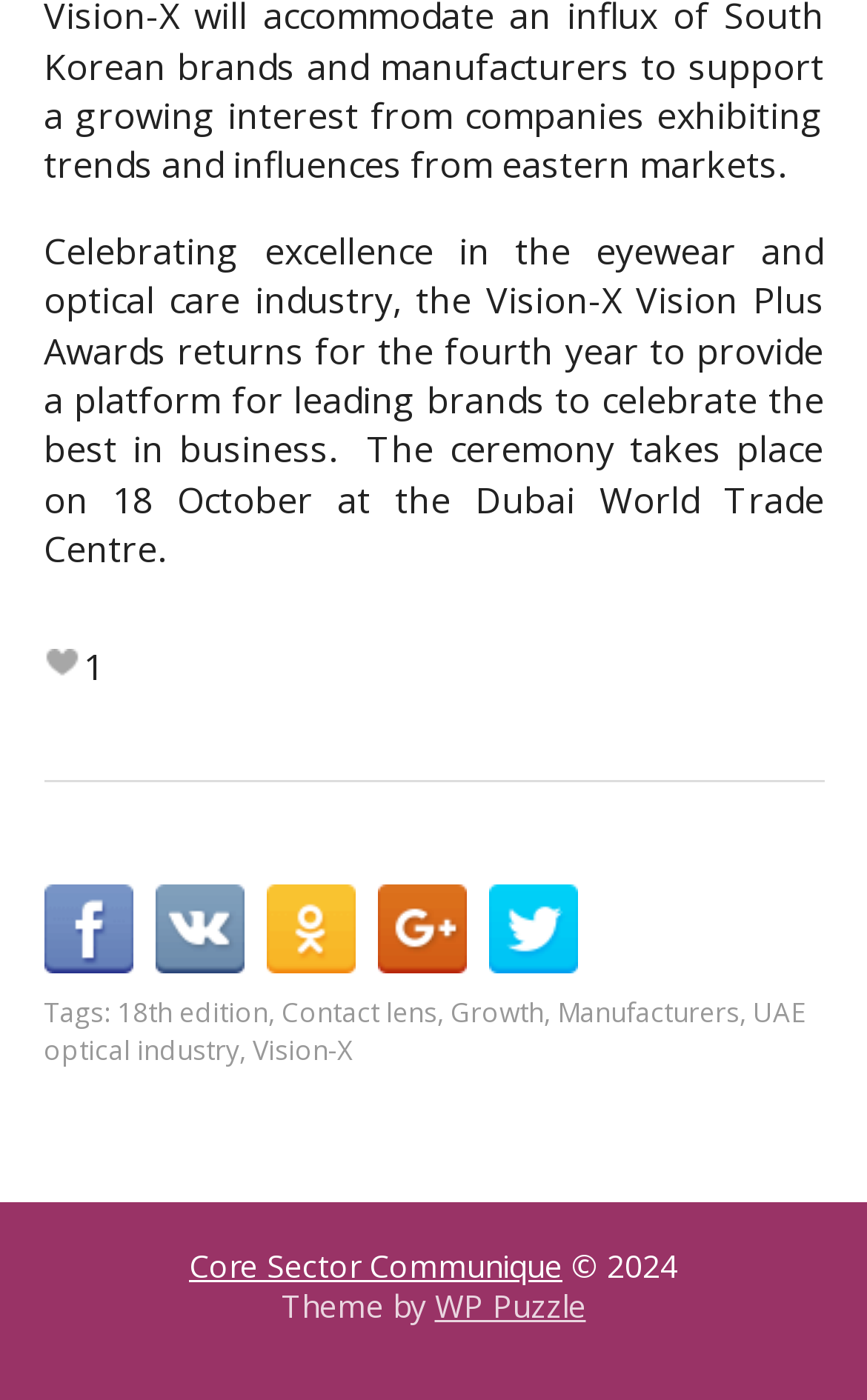Please locate the bounding box coordinates of the element that needs to be clicked to achieve the following instruction: "Visit the Vision-X page". The coordinates should be four float numbers between 0 and 1, i.e., [left, top, right, bottom].

[0.291, 0.736, 0.406, 0.763]